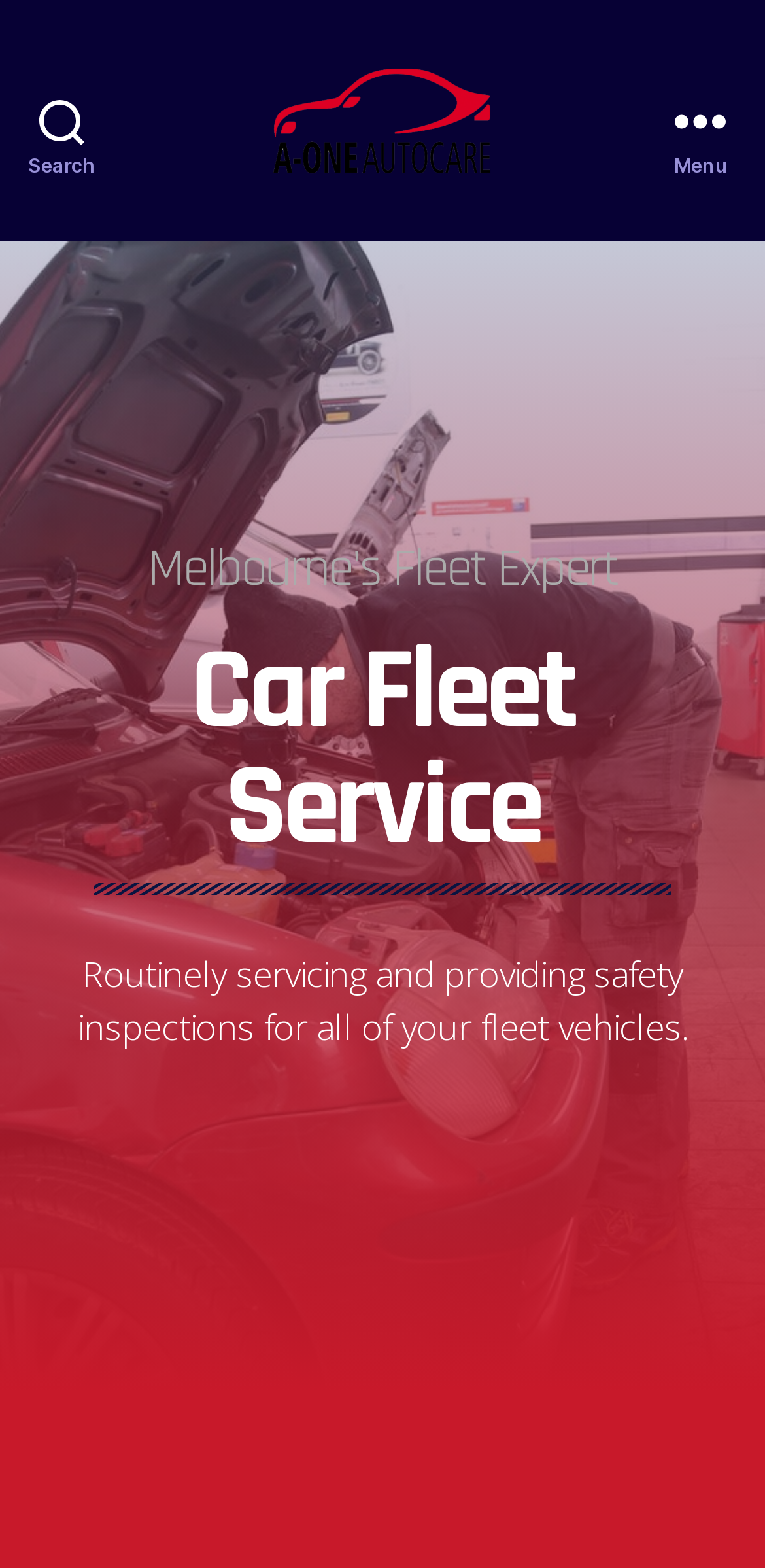Find the bounding box of the element with the following description: "parent_node: A One Auto Care". The coordinates must be four float numbers between 0 and 1, formatted as [left, top, right, bottom].

[0.352, 0.039, 0.648, 0.114]